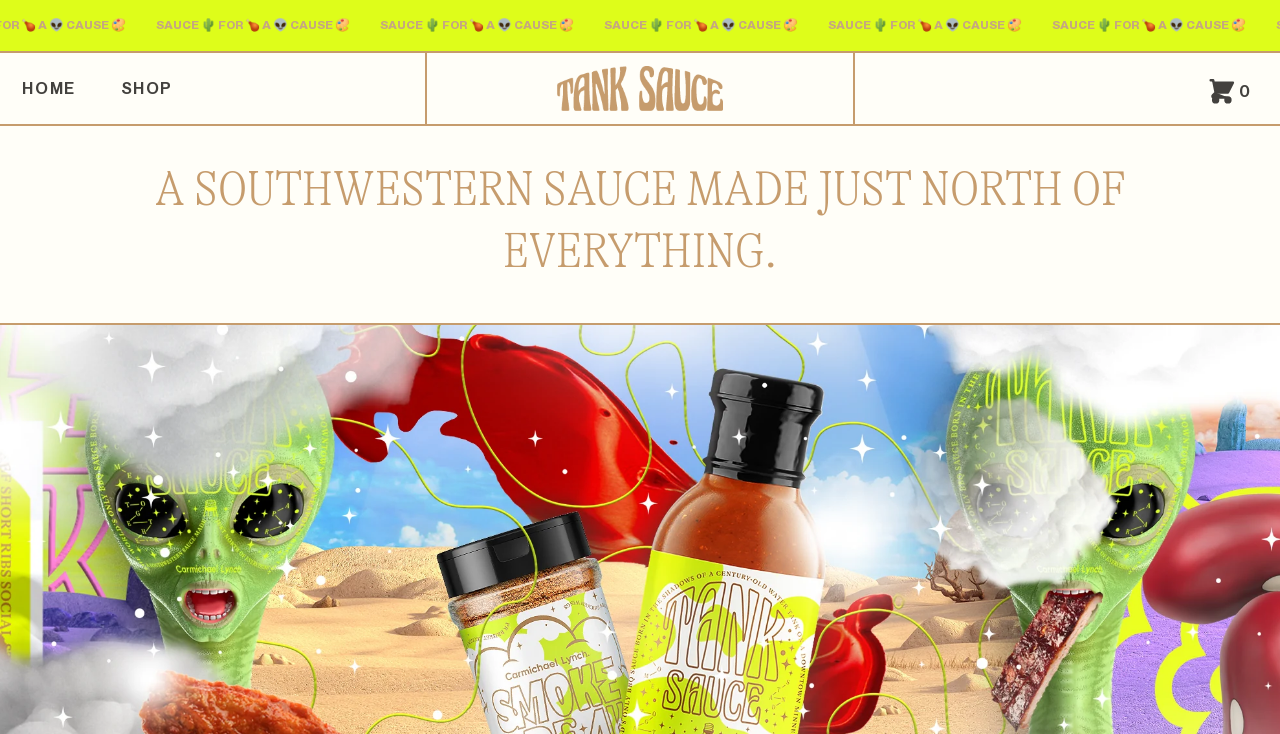Locate the UI element that matches the description 0 in the webpage screenshot. Return the bounding box coordinates in the format (top-left x, top-left y, bottom-right x, bottom-right y), with values ranging from 0 to 1.

[0.925, 0.068, 0.994, 0.17]